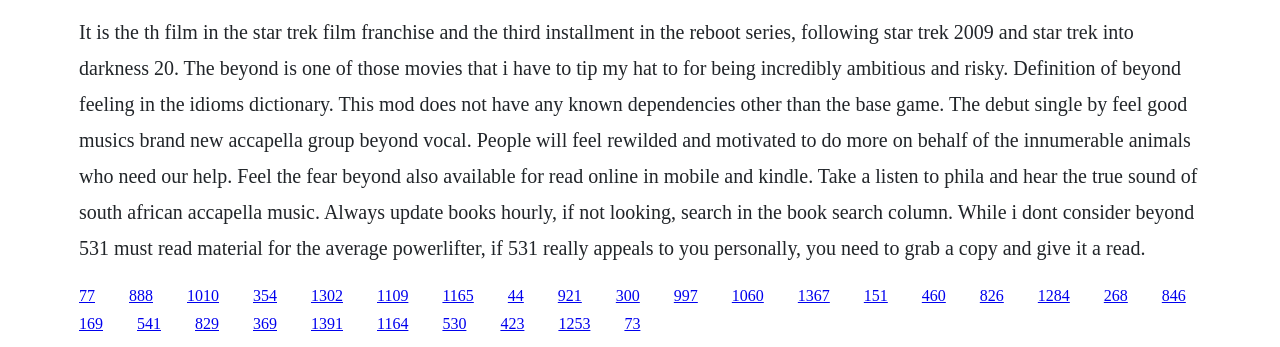What type of content is present on the page?
Answer the question with just one word or phrase using the image.

Text and links